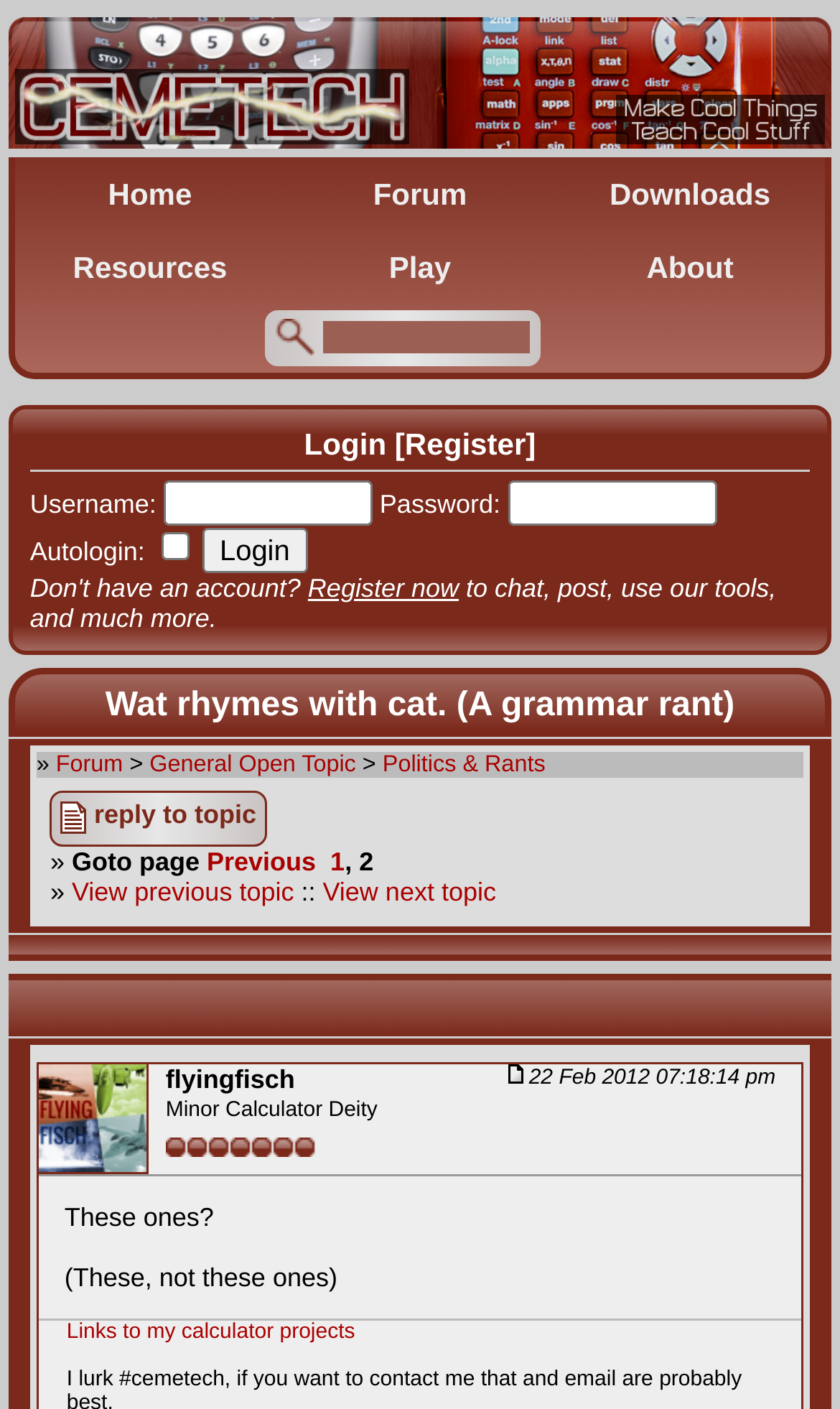Create an elaborate caption that covers all aspects of the webpage.

This webpage appears to be a forum topic page on the Cemetech website. At the top, there are two images: "CEMETECH" and "Leading The Way To The Future". Below these images, there are six links: "Home", "Forum", "Downloads", "Resources", "Play", and "About". 

To the right of these links, there is a button and a textbox. Below these elements, there is a section for logging in or registering, which includes fields for username and password, a checkbox for autologin, and a login button. There is also a link to register now and a brief description of the benefits of registering.

The main content of the page is a topic titled "Wat rhymes with cat. (A grammar rant)" with a link to the topic. Above the topic title, there are links to navigate through the forum, including "Forum", "General Open Topic", and "Politics & Rants". 

Below the topic title, there are links to reply to the topic, navigate through pages, and view previous or next topics. The page also displays a post from a user named "flyingfisch" with a title "Minor Calculator Deity" and a timestamp. The post includes some text and a link to the user's calculator projects.